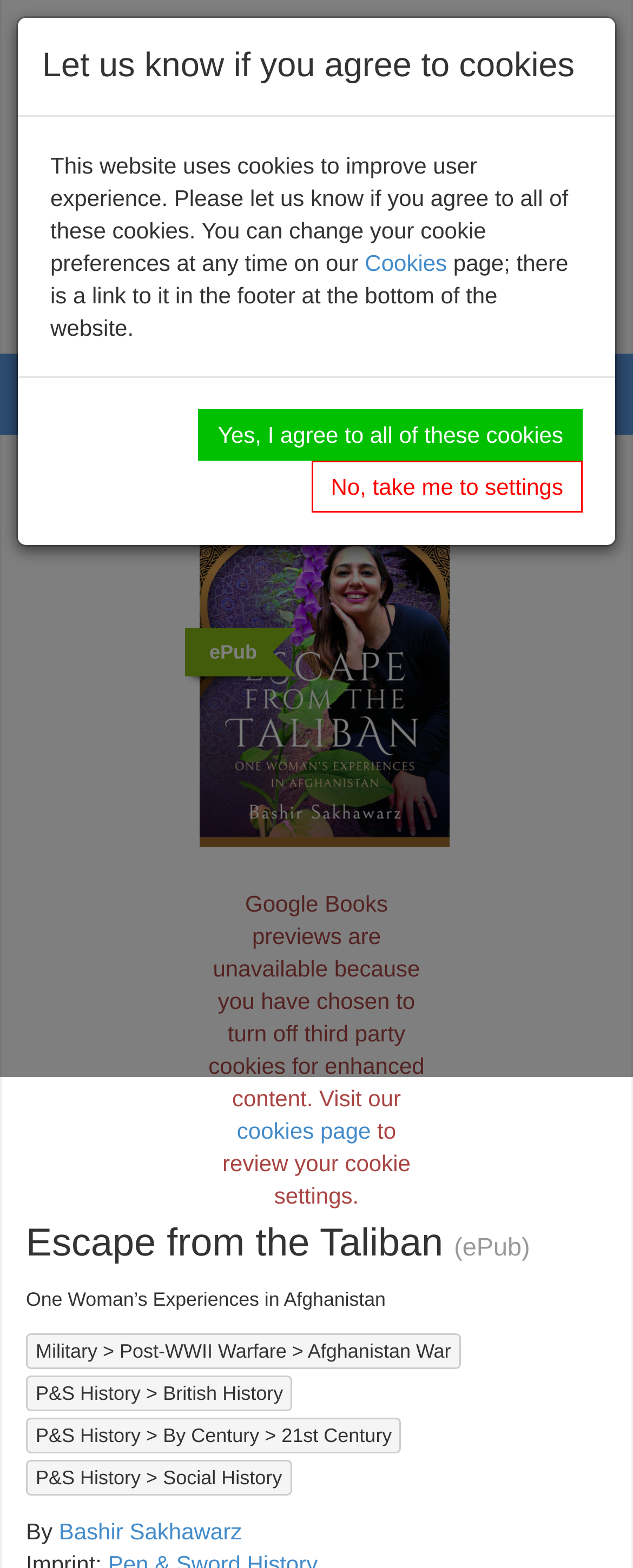Explain the webpage in detail, including its primary components.

This webpage appears to be a book description page on the Pen and Sword Books website. At the top left, there is a link to the Pen and Sword Books homepage, accompanied by the company's logo. Below this, there are several links to other sections of the website, including "Mailing List", "Contact Us", and "Write For Us". 

To the right of these links, there is a section with an "Order Hotline" label, a phone number, and a combobox. Below this, there is a search bar with a magnifying glass icon and a button to toggle navigation.

On the left side of the page, there is a small rainbow-colored image. Above this, there are several social media links, including Facebook and Twitter. 

The main content of the page is a book description, with the title "Escape from the Taliban" in a large font. Below the title, there is a brief summary of the book, which is about a woman's experiences in Afghanistan. 

To the right of the book title, there is an image of the book cover. Below this, there is a message about Google Books previews being unavailable due to cookie settings. 

The page also has a section with links to various categories, including "Military", "Post-WWII Warfare", "Afghanistan War", and "P&S History". There are also links to other books by the same author and other related books.

At the bottom of the page, there is a message about cookies and a request to agree to the website's cookie policy. There are two buttons to either agree to all cookies or to change cookie settings.